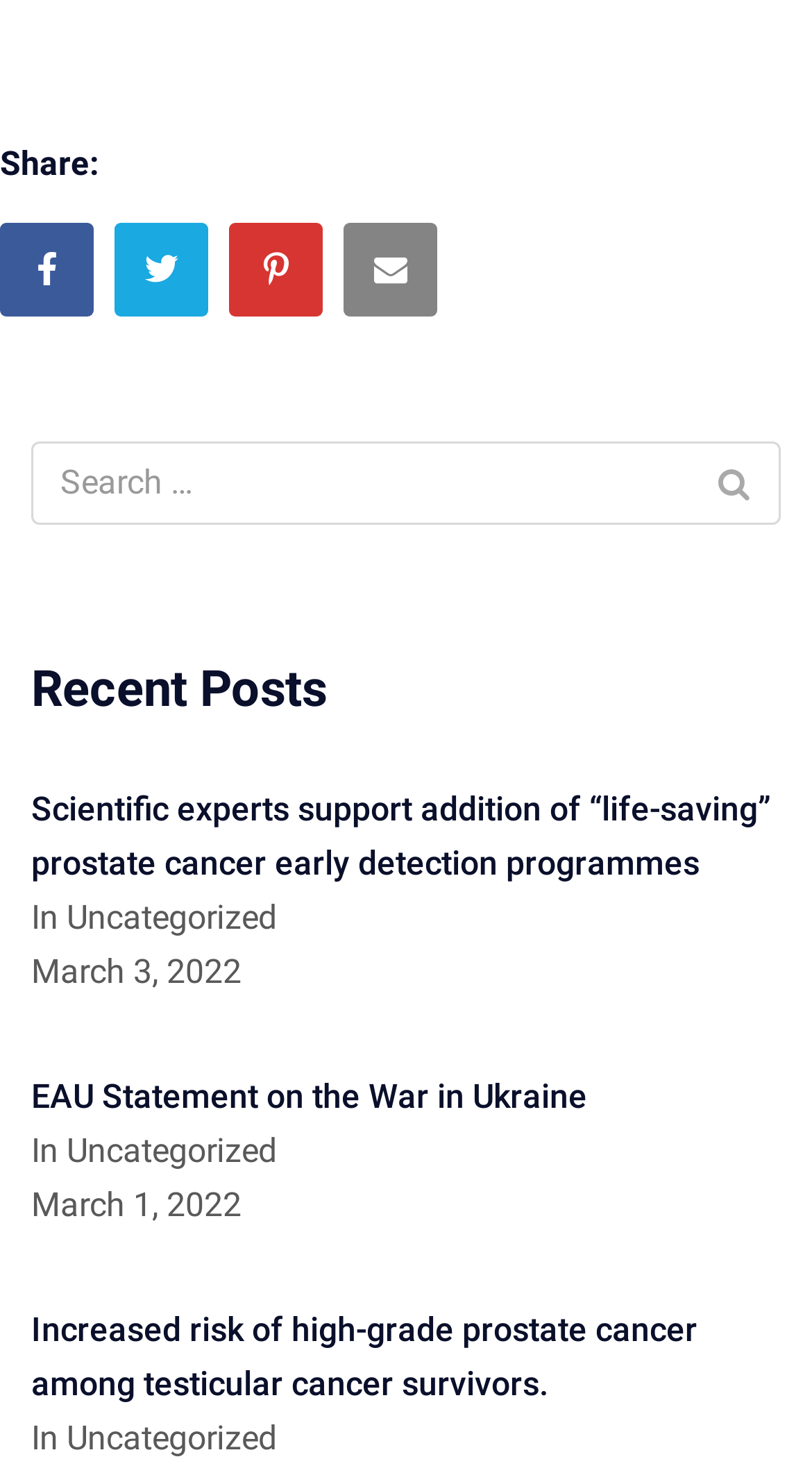Using floating point numbers between 0 and 1, provide the bounding box coordinates in the format (top-left x, top-left y, bottom-right x, bottom-right y). Locate the UI element described here: name="s" placeholder="Search …"

[0.038, 0.301, 0.962, 0.358]